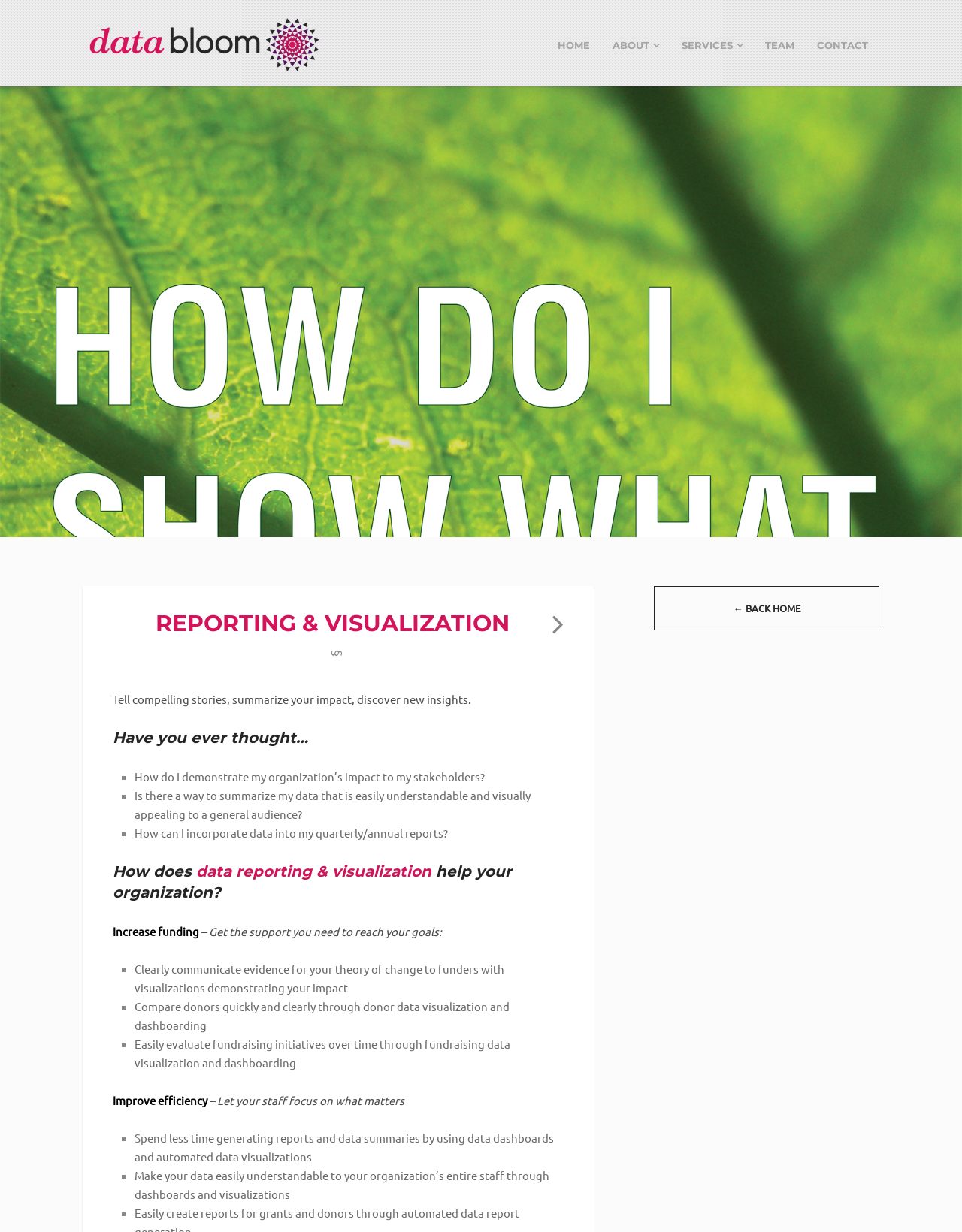Reply to the question with a brief word or phrase: What is the purpose of data reporting and visualization?

Increase funding, Improve efficiency